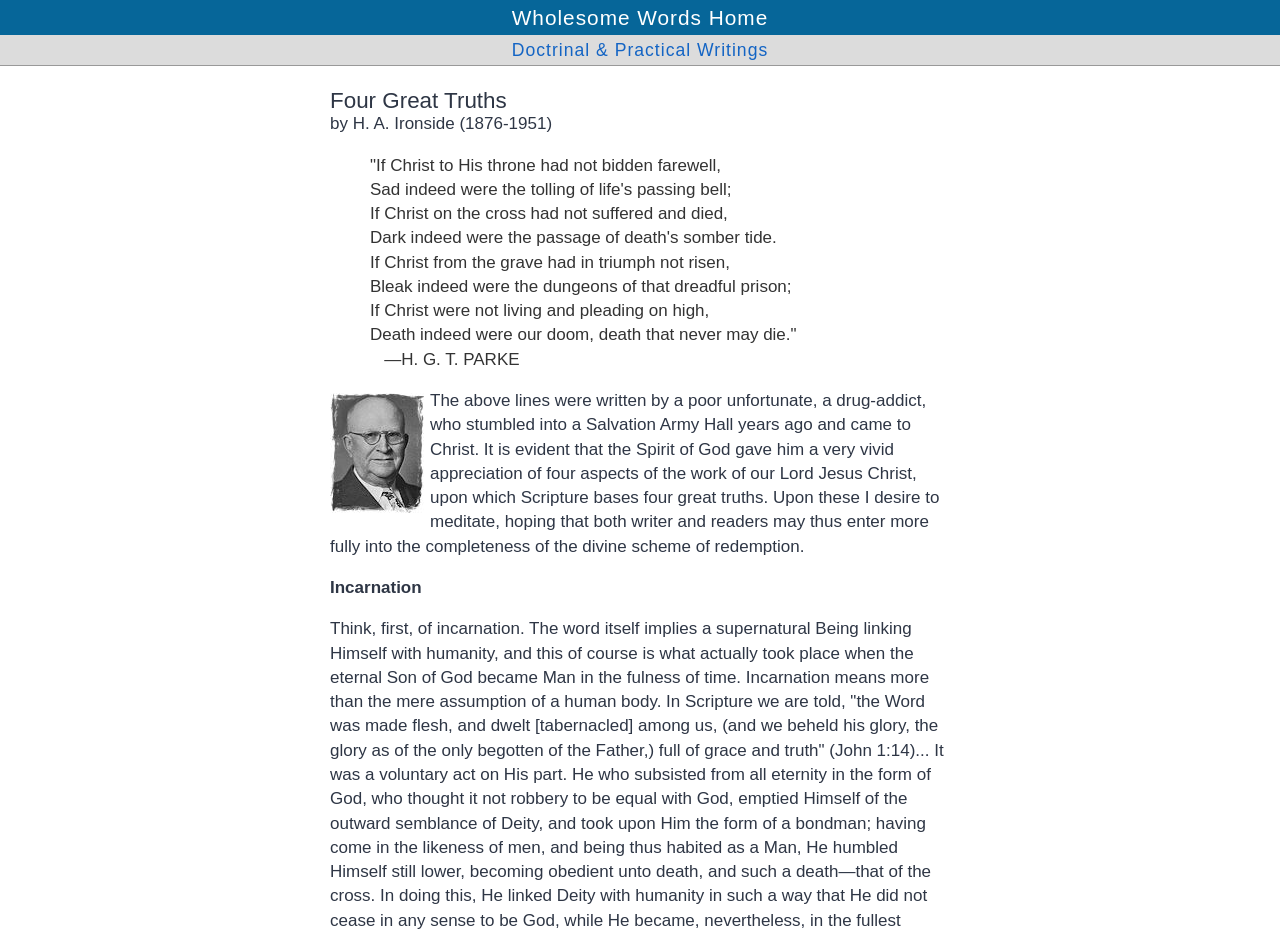Predict the bounding box of the UI element based on the description: "อะไรบ้างที่มีผลถึงการออกรางวัลของเกมสล็อตออนไลน์". The coordinates should be four float numbers between 0 and 1, formatted as [left, top, right, bottom].

None